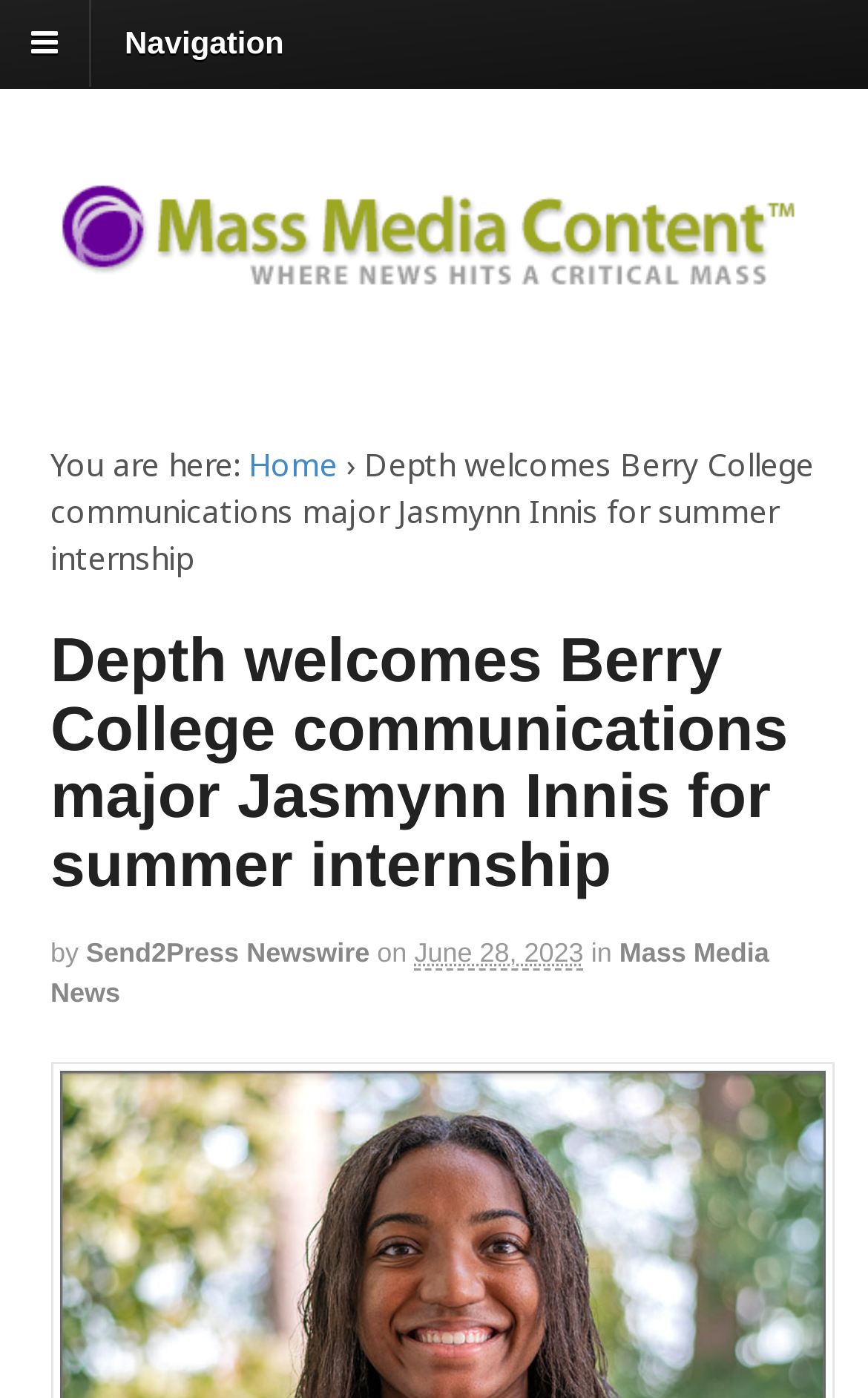Provide a one-word or brief phrase answer to the question:
Who is the author of the article?

Send2Press Newswire